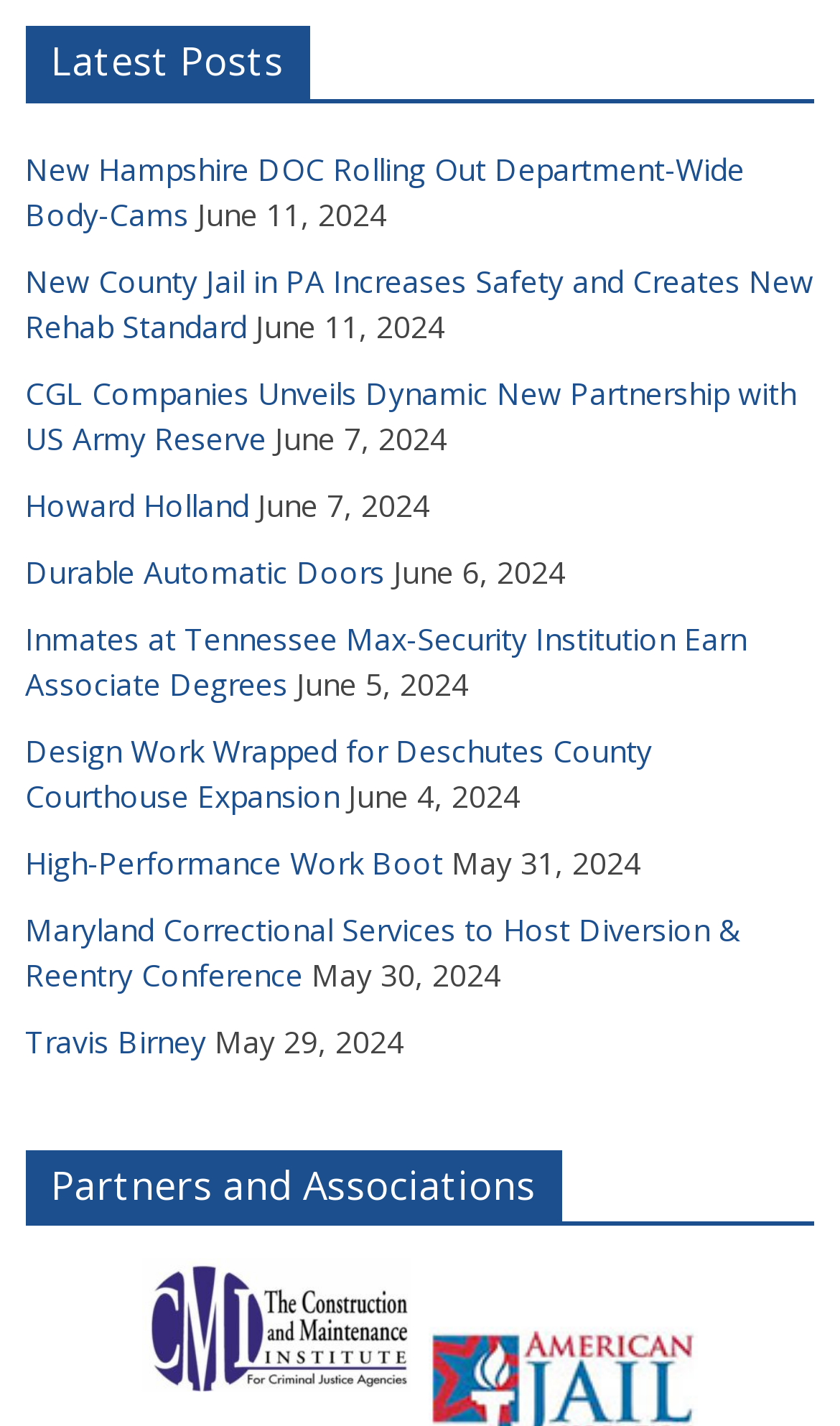How many posts are listed on this page?
Give a comprehensive and detailed explanation for the question.

I counted the number of link elements with text that appears to be post titles, and found 9 of them.